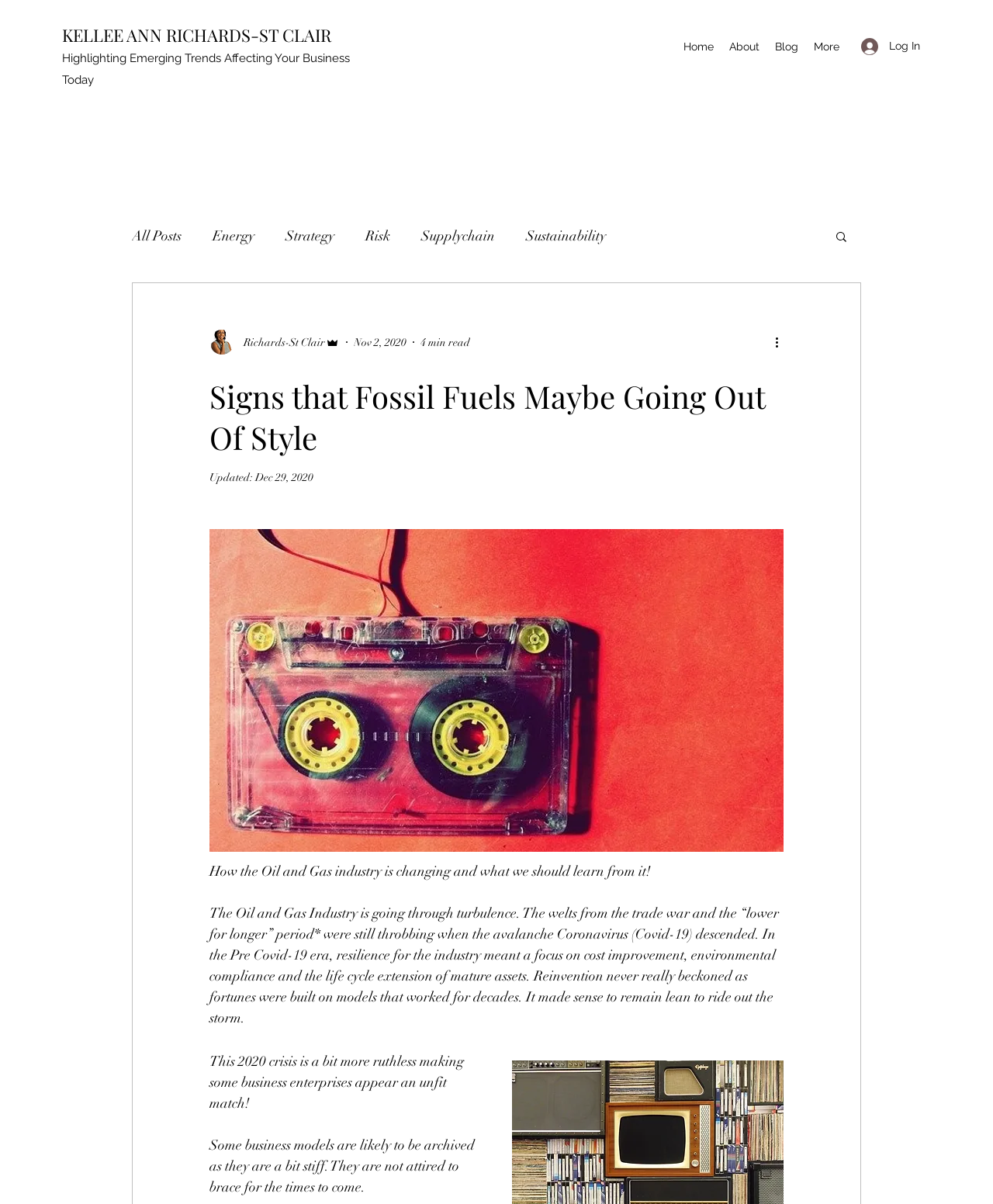Carefully examine the image and provide an in-depth answer to the question: How long does it take to read the article?

The reading time of the article is mentioned below the author's name and picture. It is written as '4 min read' in a generic element.